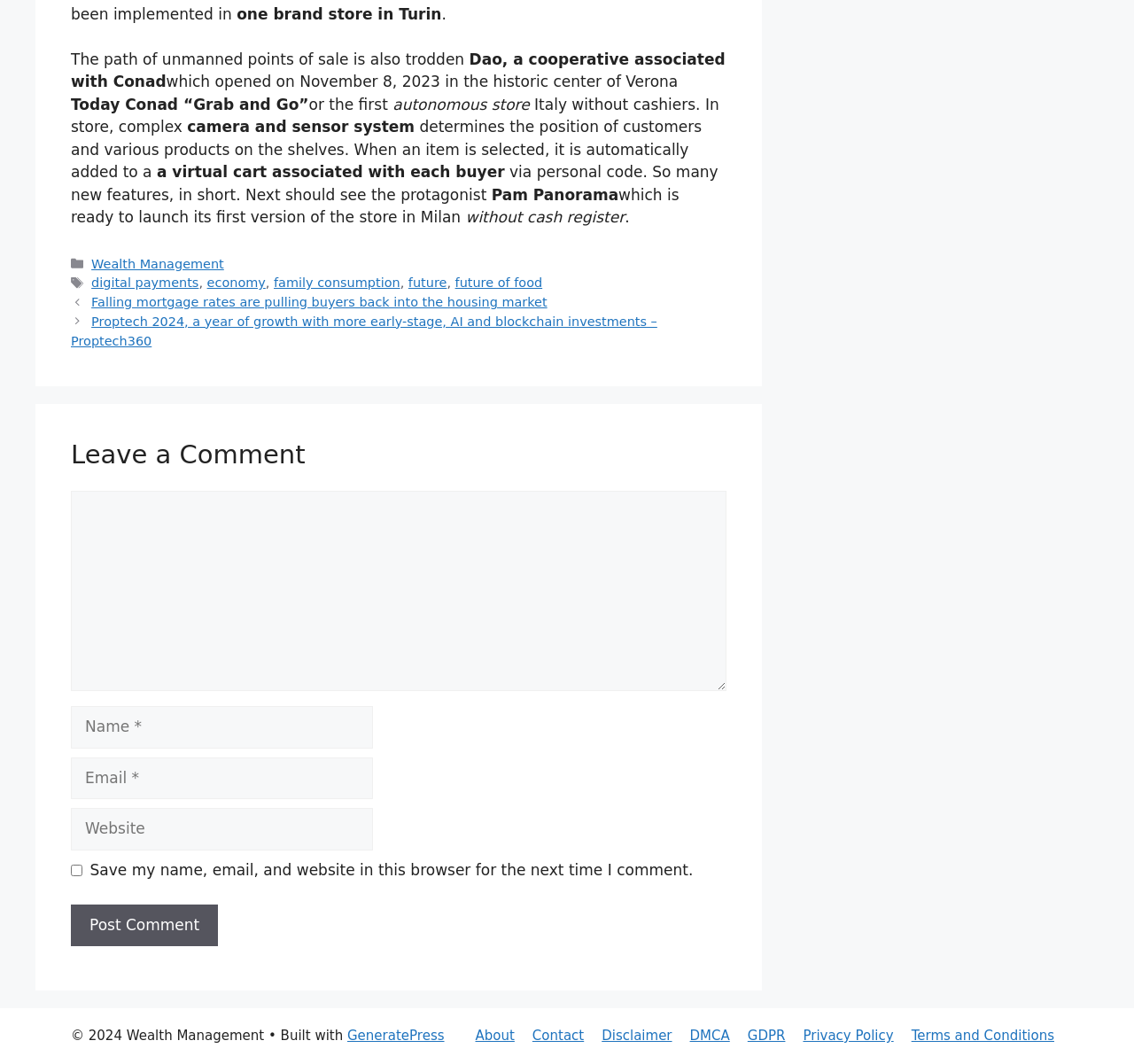What is the name of the store that is ready to launch its first version in Milan?
Your answer should be a single word or phrase derived from the screenshot.

Pam Panorama